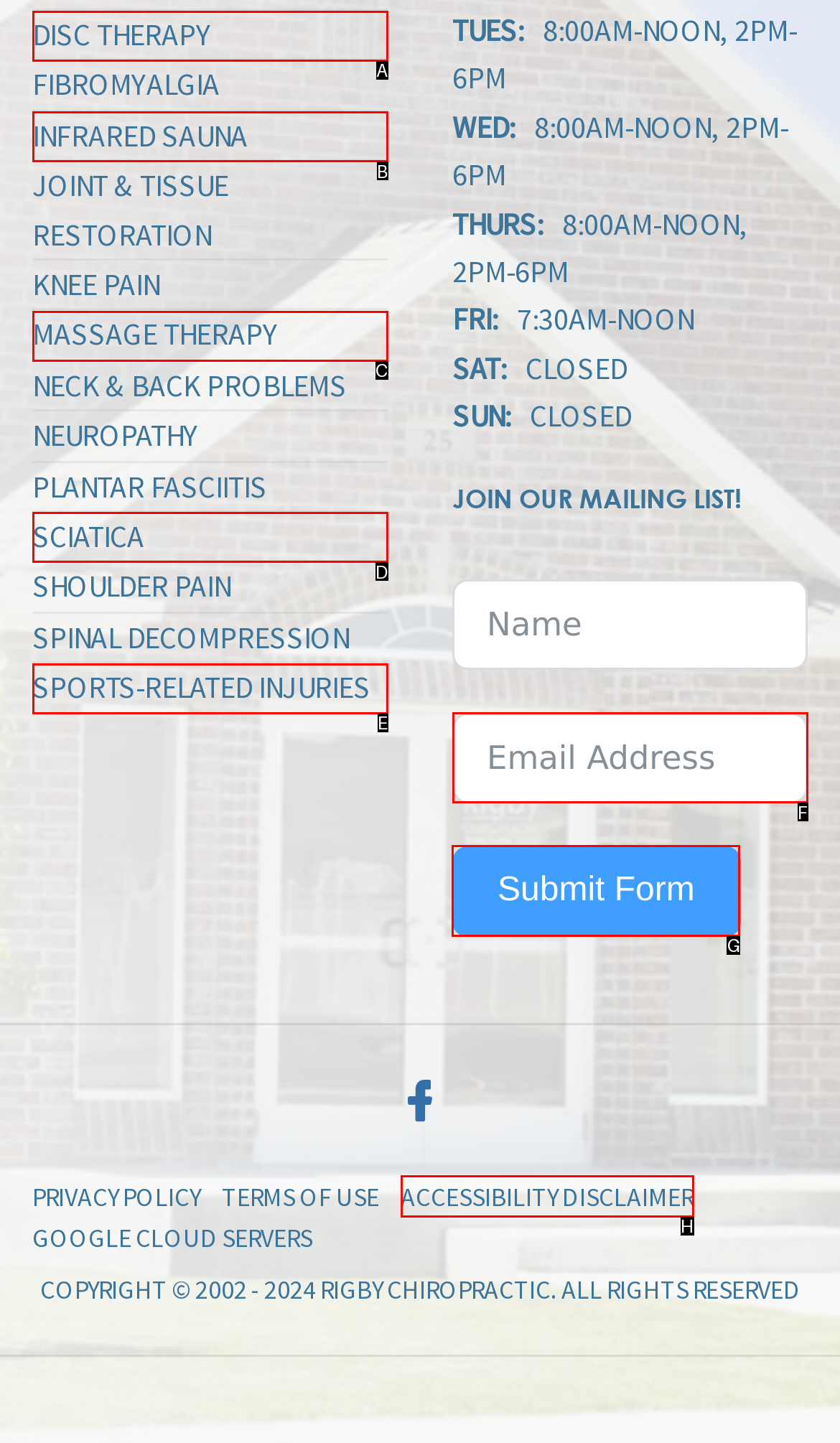Determine the right option to click to perform this task: Submit the Mailing List form
Answer with the correct letter from the given choices directly.

G